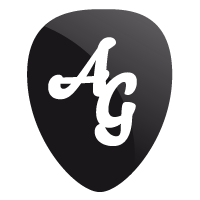Please provide a one-word or phrase answer to the question: 
What color is the font used in the logo?

White